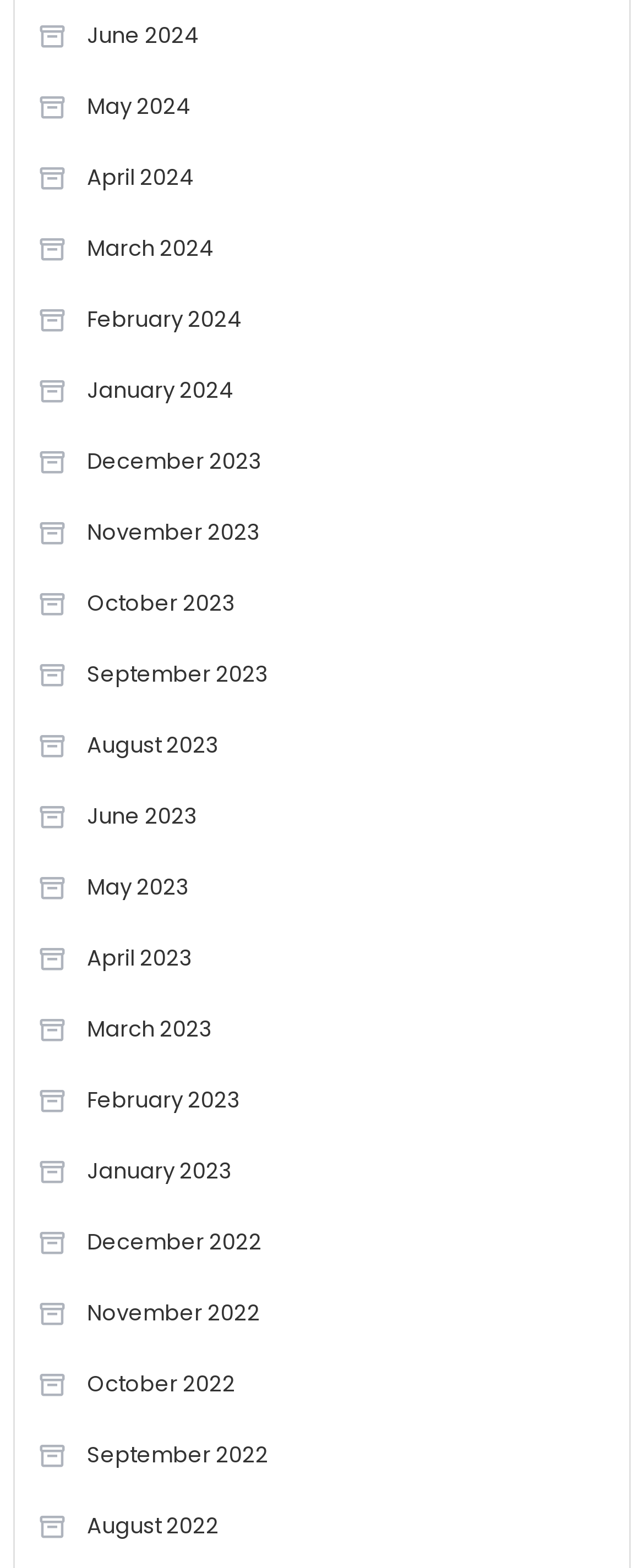Given the description: "January 2024", determine the bounding box coordinates of the UI element. The coordinates should be formatted as four float numbers between 0 and 1, [left, top, right, bottom].

[0.058, 0.232, 0.364, 0.266]